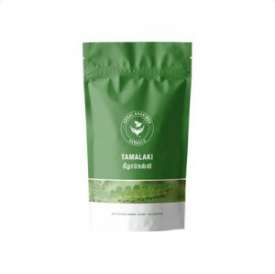What languages are used to display the name 'Tamalaki'?
Utilize the image to construct a detailed and well-explained answer.

According to the caption, the front of the packet prominently displays the name 'Tamalaki' in both English and Tamil, indicating that these two languages are used to display the product name.